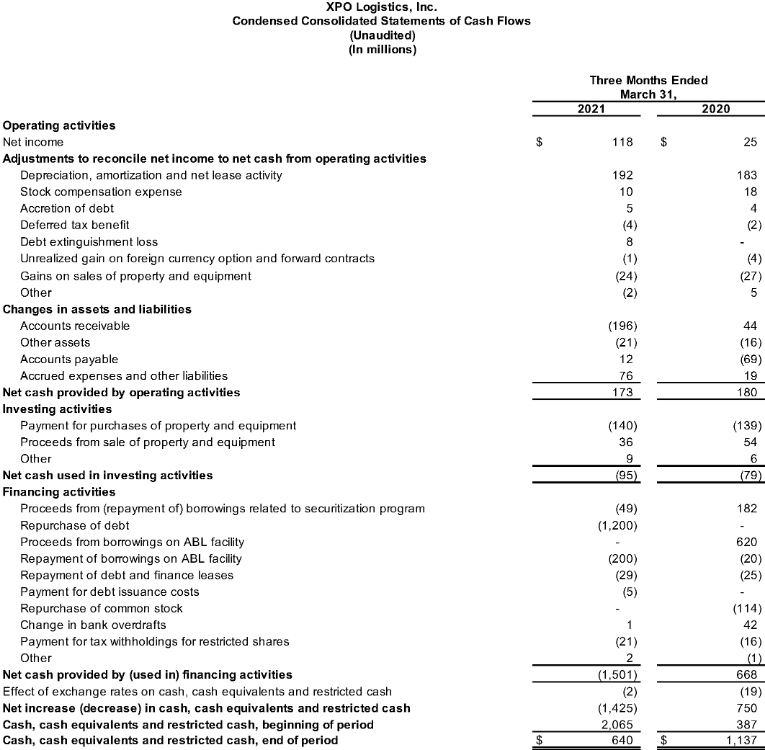Describe every aspect of the image in detail.

The image displays the "Condensed Consolidated Statements of Cash Flows" for XPO Logistics, Inc., unadjusted and formatted for analysis. It outlines key financial information for the three months ended March 31, detailing figures from the years 2021 and 2020, with amounts expressed in millions of dollars. 

The statement is divided into three primary sections: Operating Activities, Investing Activities, and Financing Activities. Each section provides insights into cash flow movements, including net income, adjustments for various expenses, changes in assets and liabilities, and net cash provided or used in these activities. Notable figures include net cash provided by operating activities of $173 million for 2021 versus $180 million in 2020, highlighting a slight decrease. 

The investing activities indicate cash outflows primarily for property and equipment purchases, while the financing activities list significant transactions such as borrowings and debt repayments, reflecting the company's capital management strategies. The cumulative impact on cash and cash equivalents is summarized, providing a comprehensive view of XPO Logistics' liquidity over the designated period.